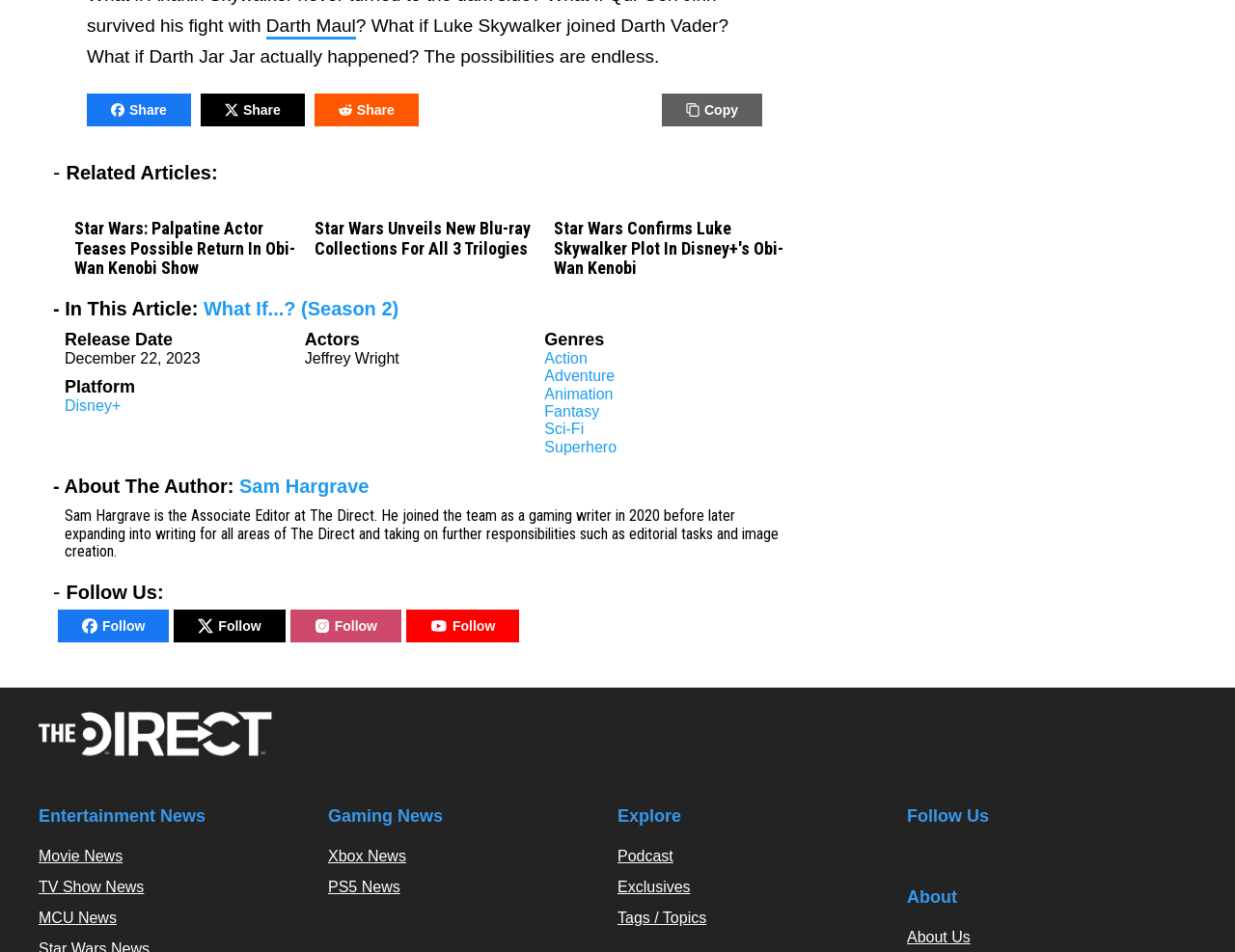What is the topic of the article?
Could you answer the question in a detailed manner, providing as much information as possible?

Based on the content of the webpage, specifically the text 'What if Luke Skywalker joined Darth Vader? What if Darth Jar Jar actually happened? The possibilities are endless.' and the links to related Star Wars articles, it can be inferred that the topic of the article is Star Wars.